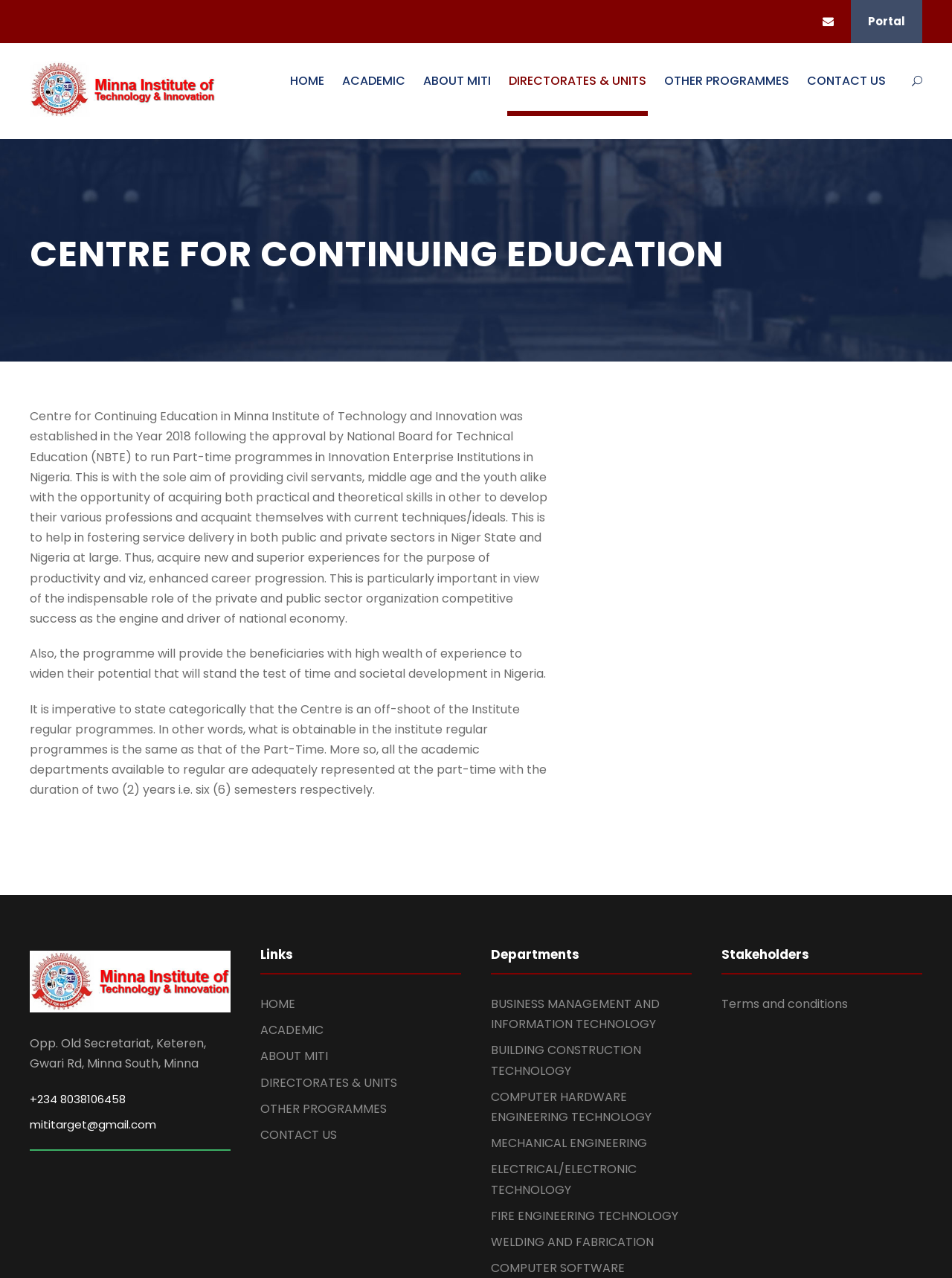What is the contact email of the Centre for Continuing Education?
Provide a short answer using one word or a brief phrase based on the image.

mititarget@gmail.com